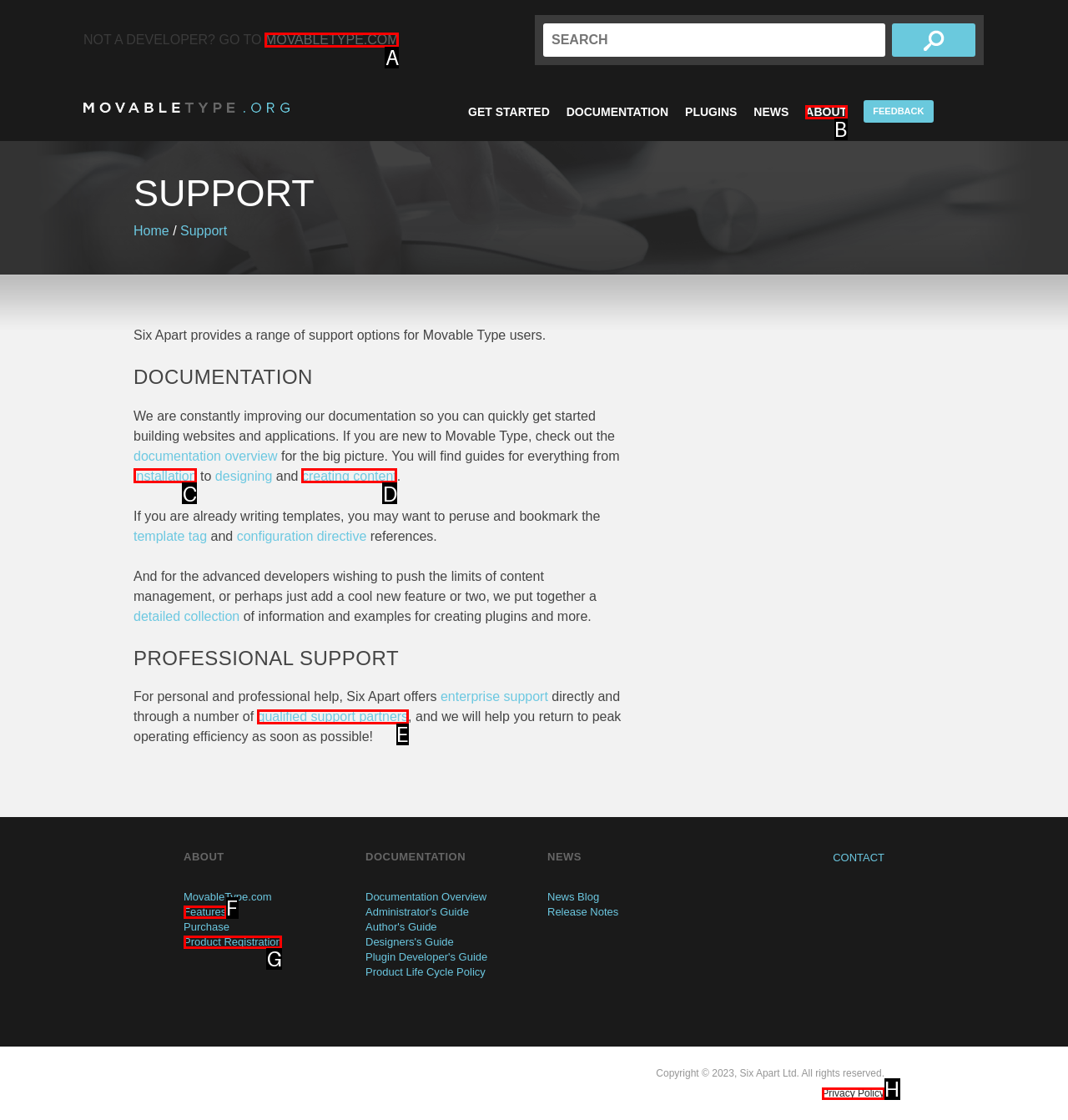Which HTML element among the options matches this description: qualified support partners? Answer with the letter representing your choice.

E